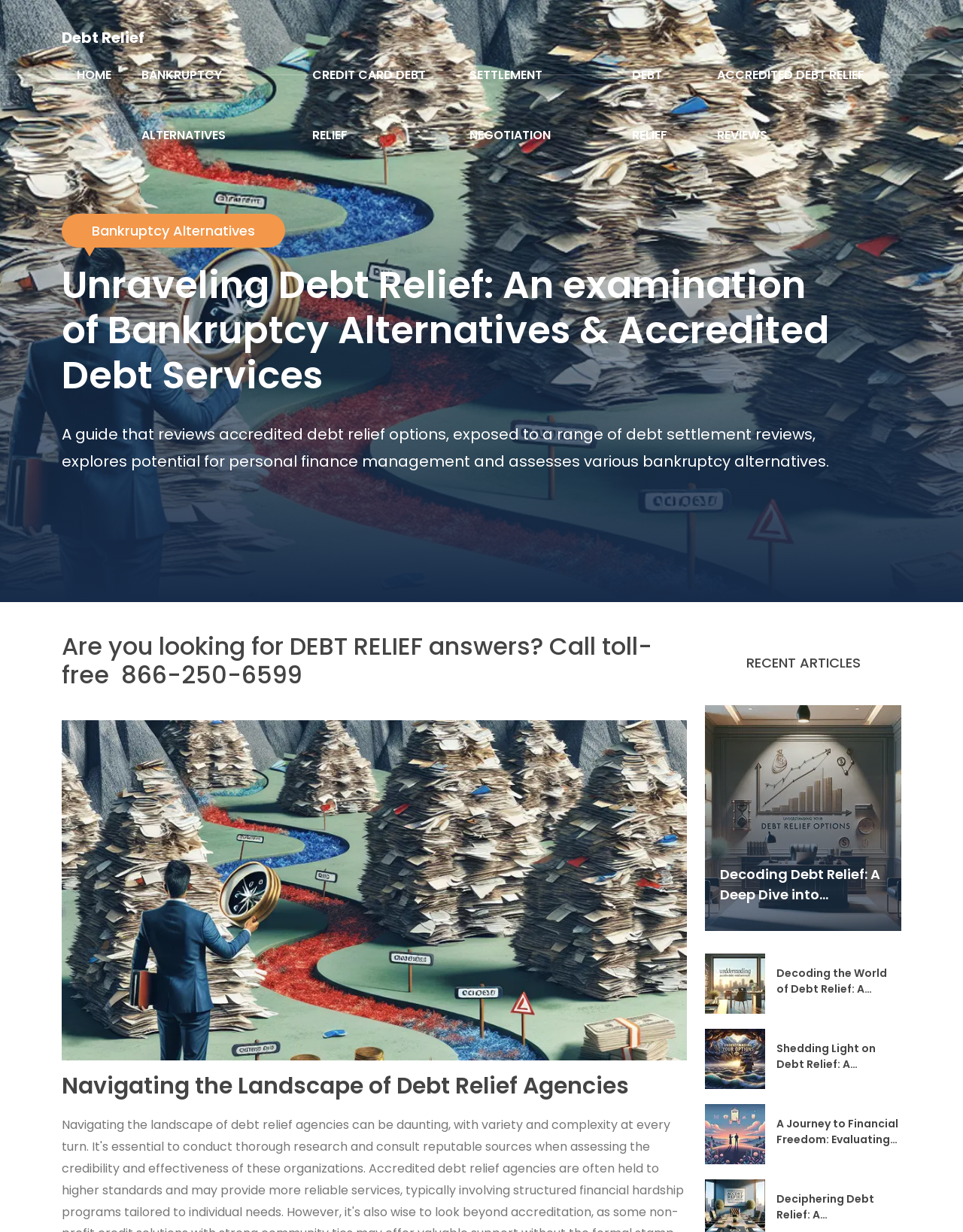Identify the bounding box coordinates of the clickable region to carry out the given instruction: "Click on the 'HOME' link".

[0.064, 0.037, 0.131, 0.086]